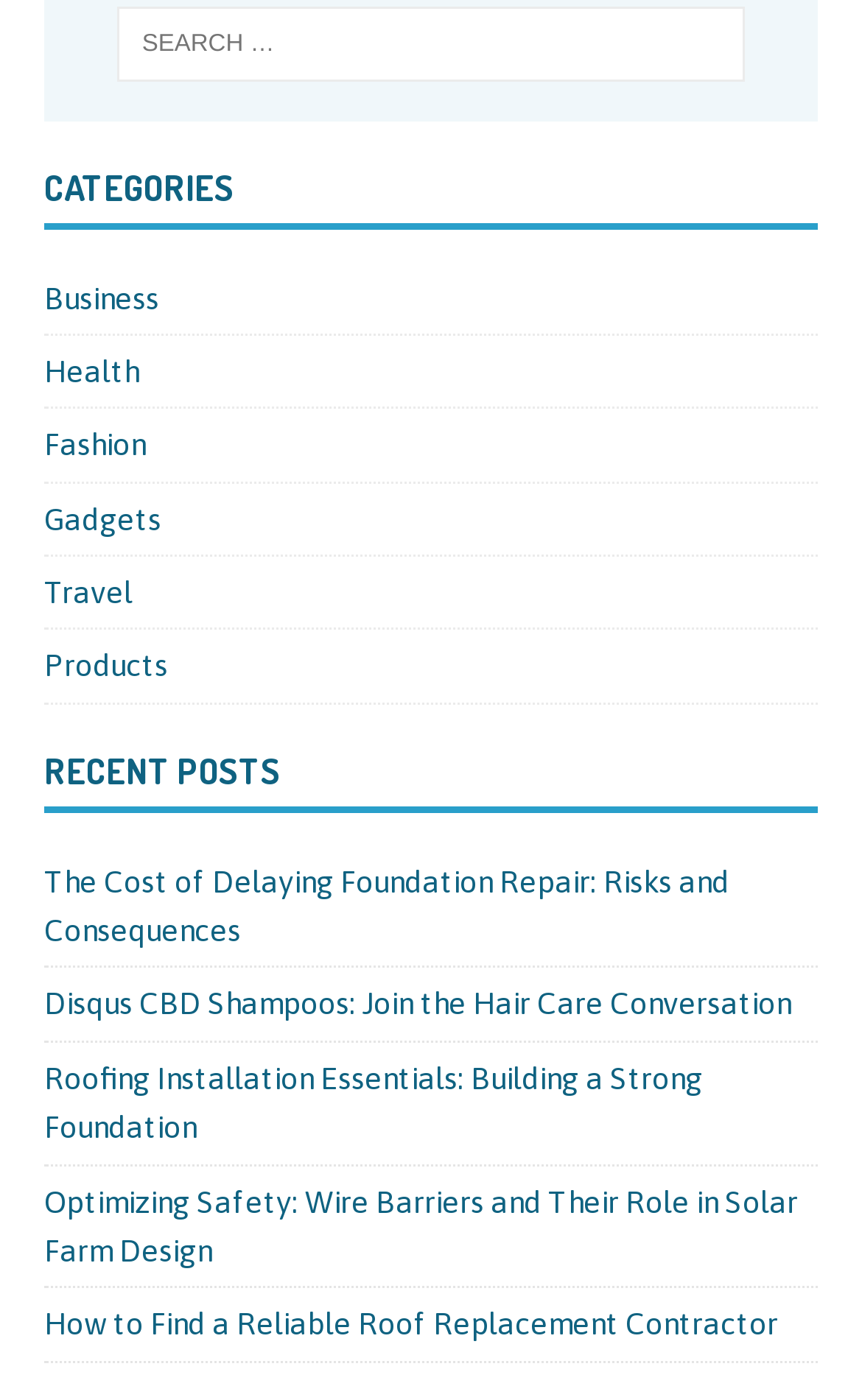Please identify the bounding box coordinates of where to click in order to follow the instruction: "Search for something".

[0.137, 0.005, 0.863, 0.059]